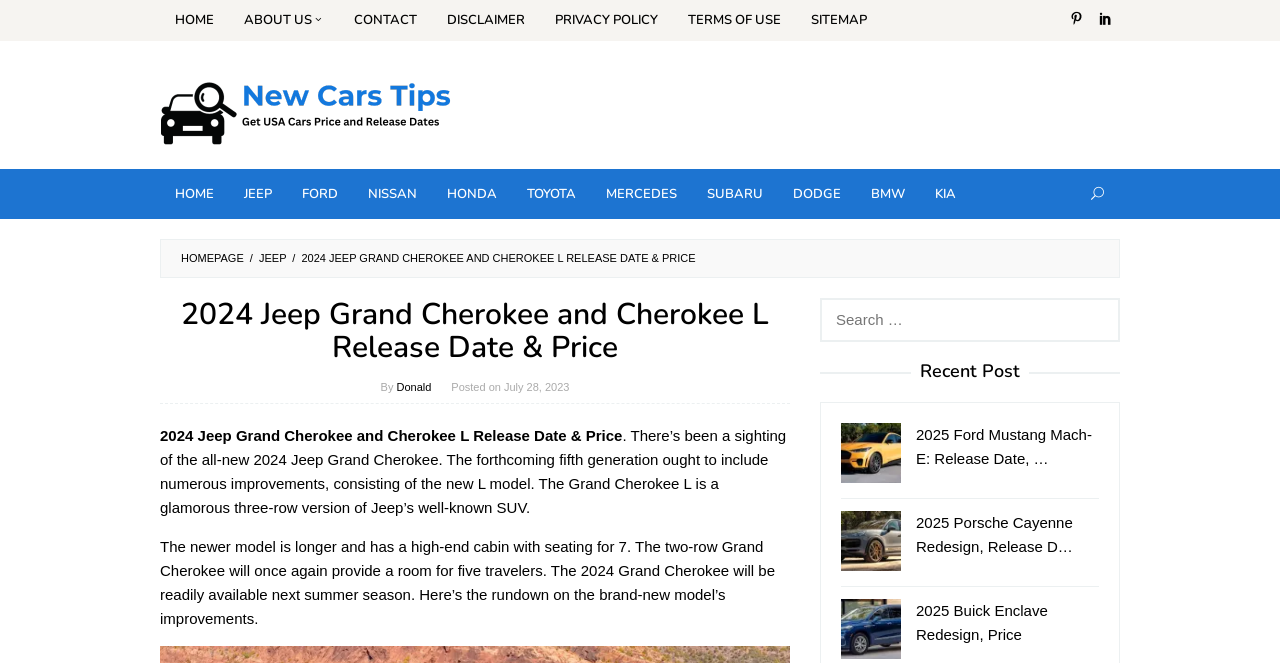Identify the bounding box coordinates of the element to click to follow this instruction: 'Click on HOME'. Ensure the coordinates are four float values between 0 and 1, provided as [left, top, right, bottom].

[0.125, 0.0, 0.179, 0.062]